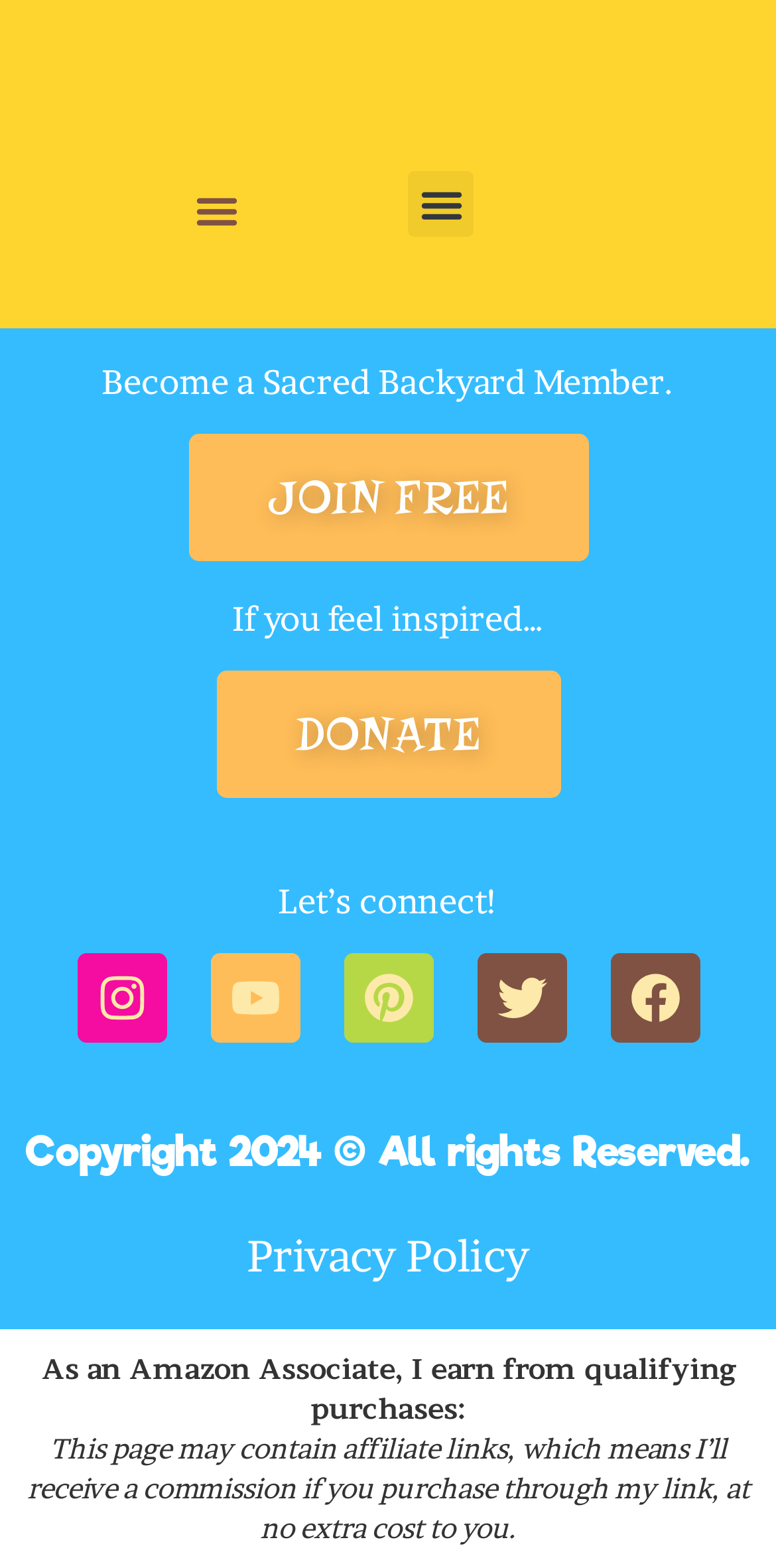What is the call-to-action above the 'If you feel inspired…' text?
Can you give a detailed and elaborate answer to the question?

I looked at the text above the 'If you feel inspired…' text and found a link with the text 'JOIN FREE', which is a call-to-action.